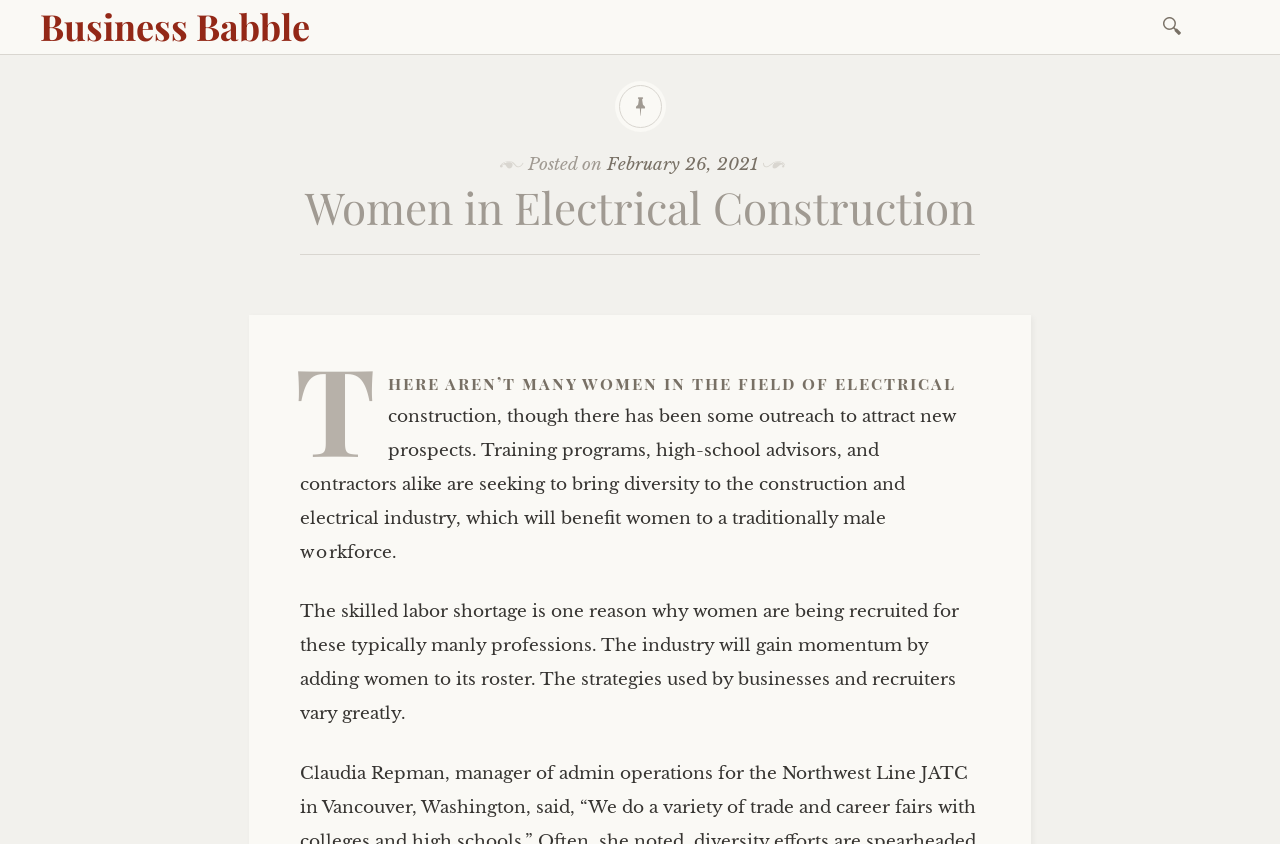What is the reason for the skilled labor shortage?
Based on the image, give a one-word or short phrase answer.

Not mentioned